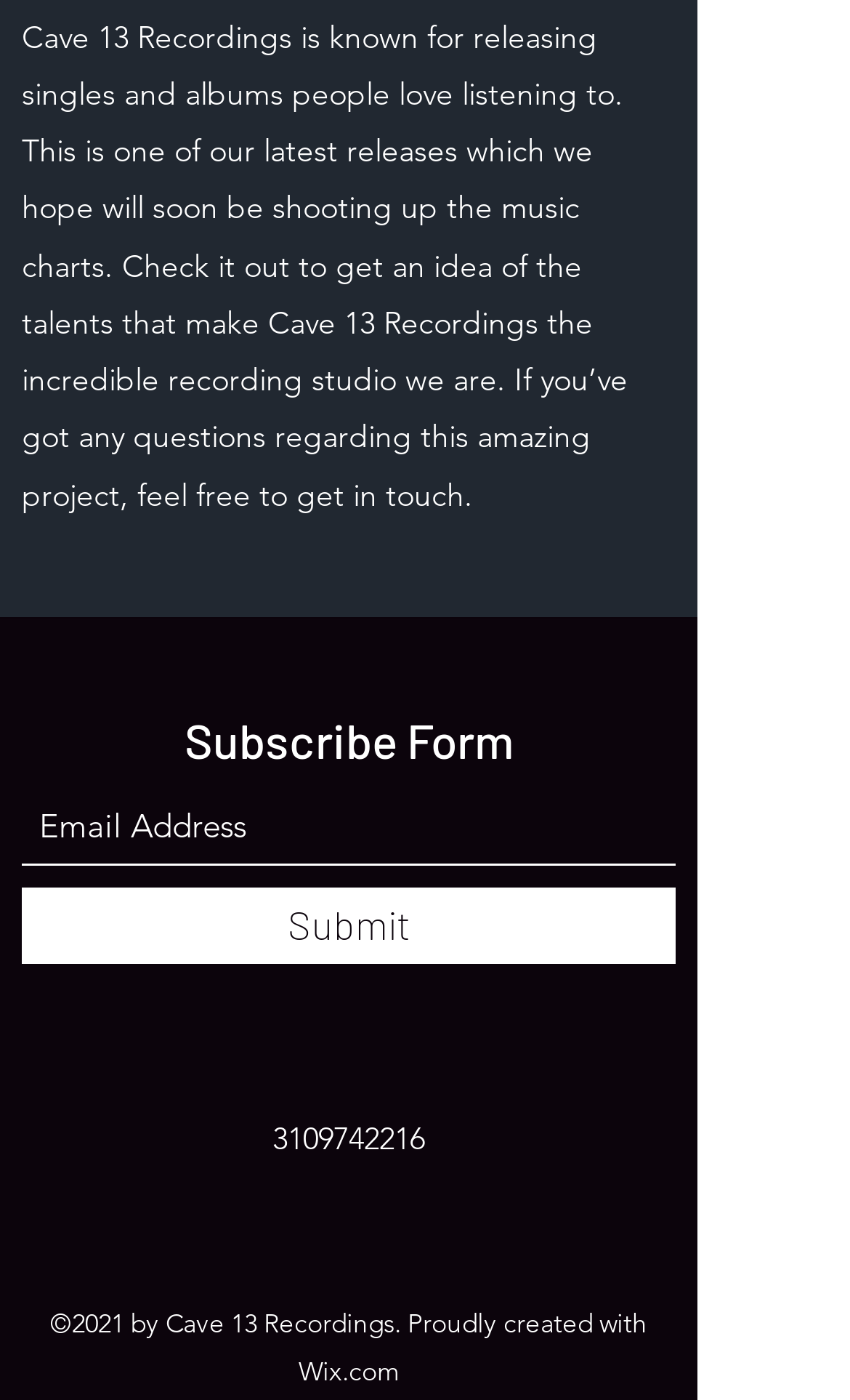What is the purpose of the recording studio?
Look at the image and construct a detailed response to the question.

Based on the StaticText element, it is clear that Cave 13 Recordings is a recording studio that releases singles and albums, and the latest release is showcased on this webpage.